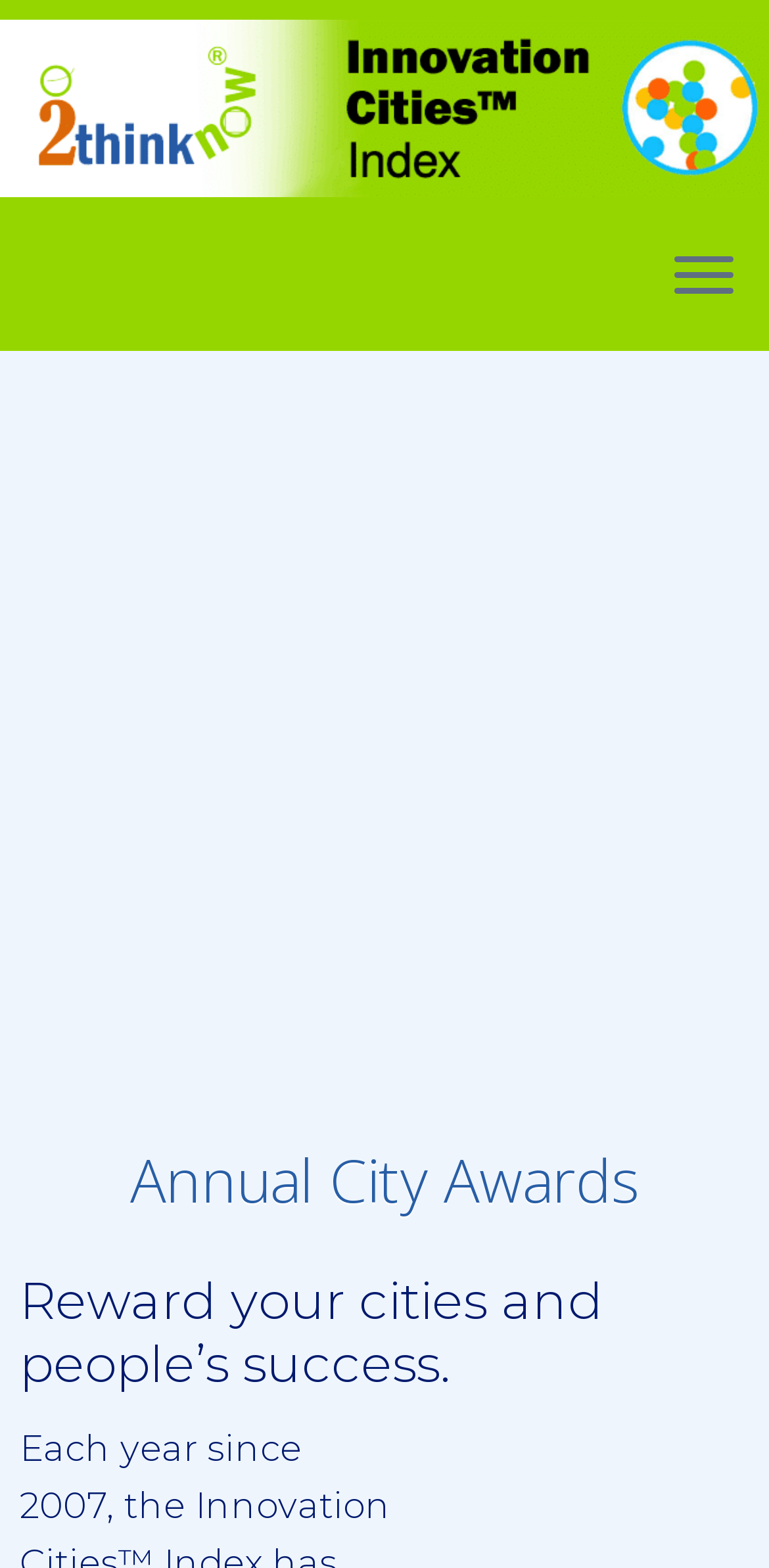What is the orientation of the separator?
Offer a detailed and full explanation in response to the question.

The separator element has an orientation attribute set to 'horizontal', indicating that it is a horizontal separator, separating the header from the rest of the content.